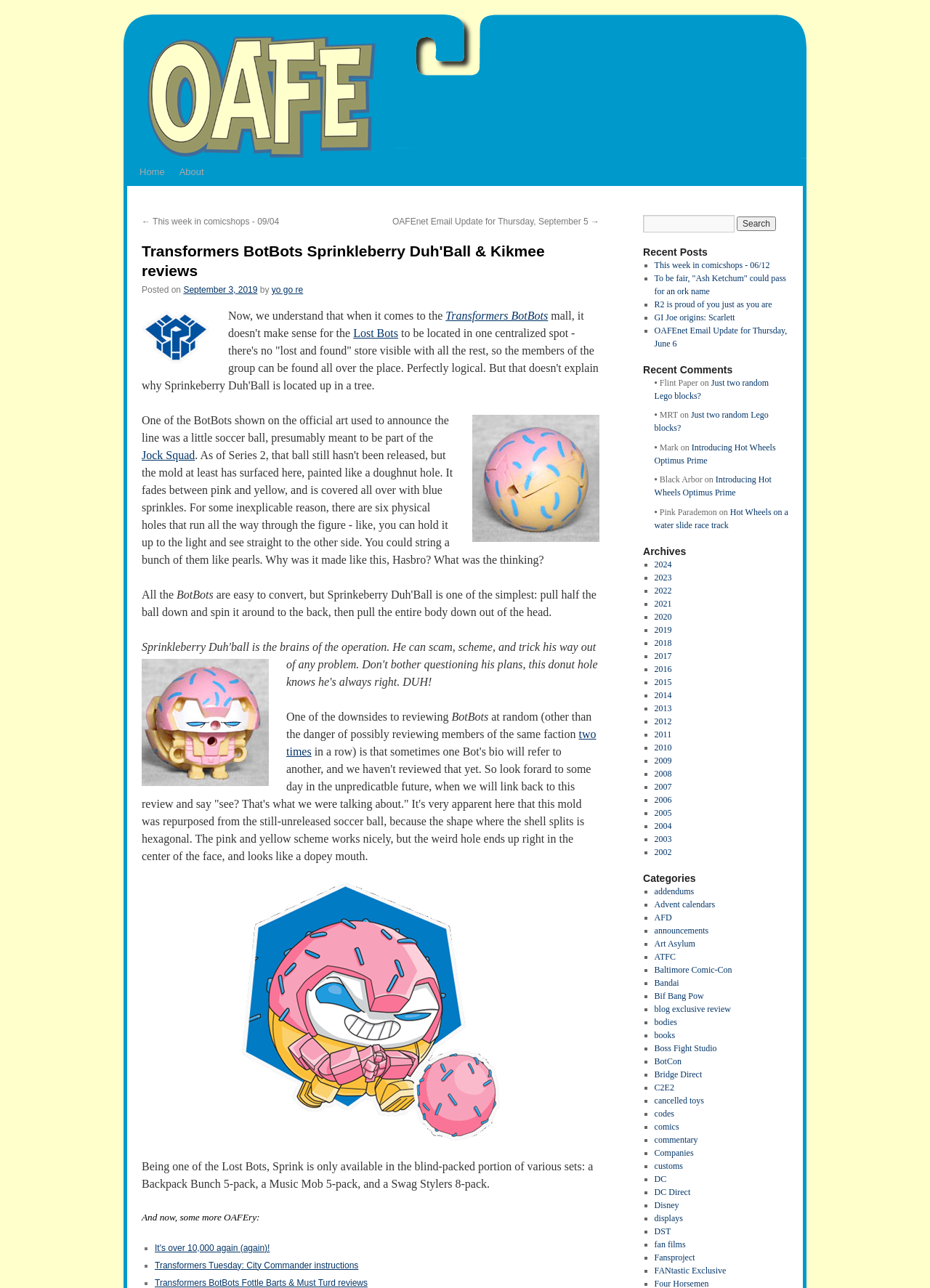Look at the image and answer the question in detail:
What is the name of the blog?

The name of the blog can be found in the top-left corner of the webpage, where the image with the text 'OAFE – Blog' is located.